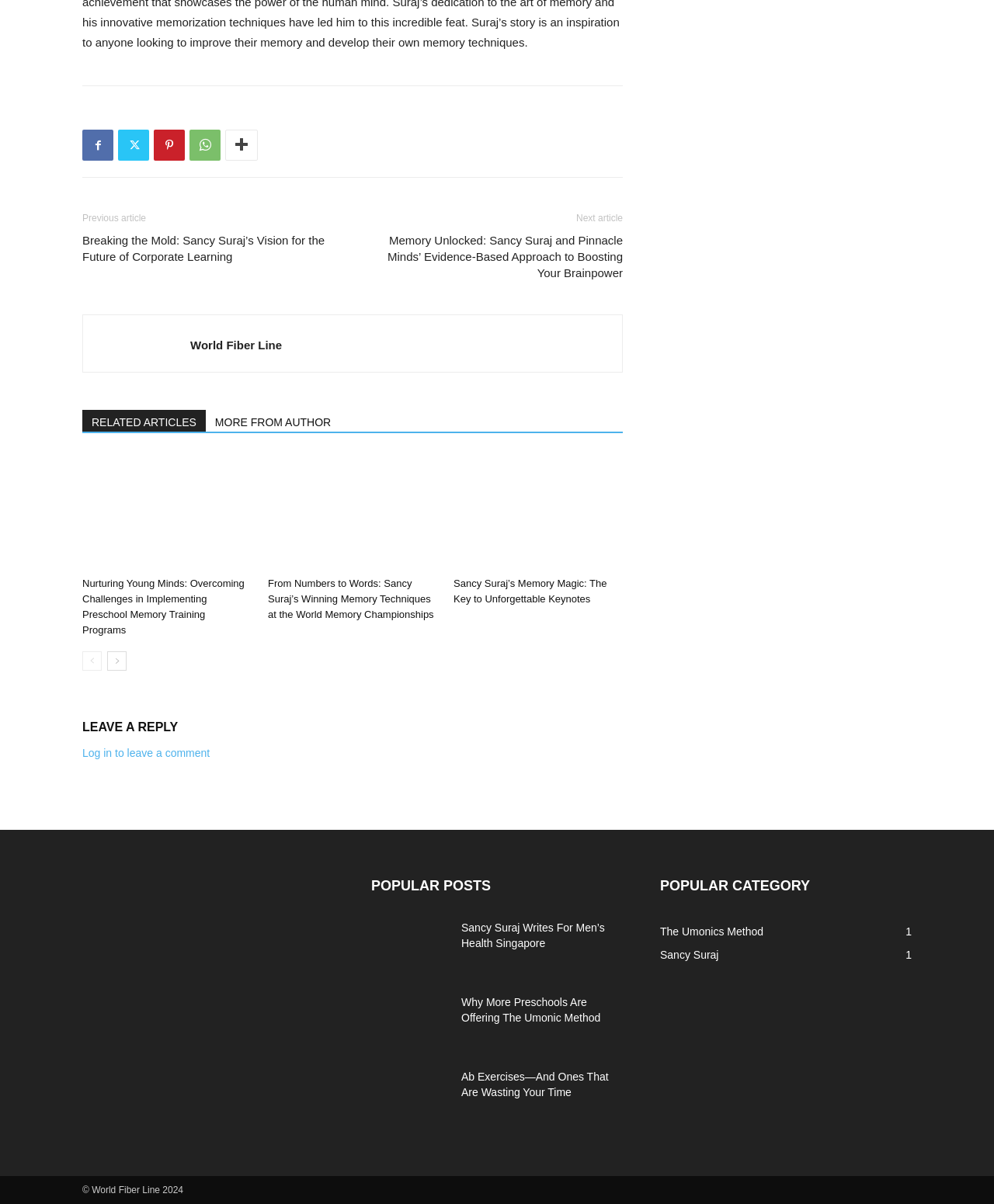Find the bounding box coordinates for the area that should be clicked to accomplish the instruction: "Click on Support".

None